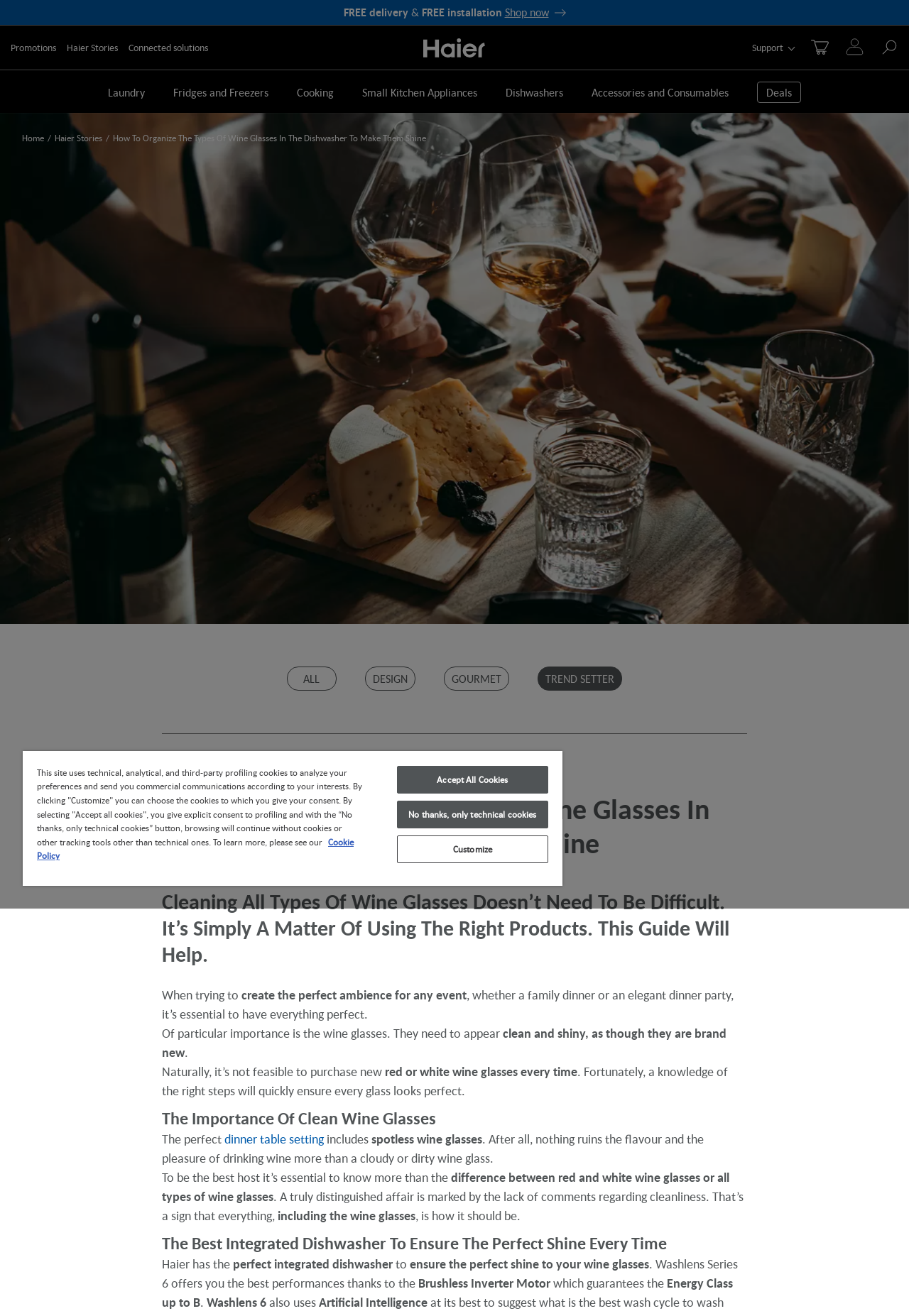Give a detailed account of the webpage.

This webpage is about how to get perfect shine on all types of wine glasses. At the top, there is a navigation bar with several links, including "FREE delivery & FREE installation Shop now", "Promotions", "Haier Stories", "Connected solutions", and "Support". There is also a Haier logo and a search button on the top right corner. 

Below the navigation bar, there are several toggle buttons for different categories, such as "Laundry", "Fridges and Freezers", "Cooking", "Small Kitchen Appliances", and "Dishwashers". 

The main content of the webpage is an article about how to organize and clean wine glasses in a dishwasher. The article is divided into several sections, including "How To Organize The Types Of Wine Glasses In The Dishwasher To Make Them Shine", "The Importance Of Clean Wine Glasses", and "The Best Integrated Dishwasher To Ensure The Perfect Shine Every Time". 

Throughout the article, there are several paragraphs of text, as well as headings and links to other related topics. There is also an image of wine glasses in a dishwasher. 

At the bottom of the webpage, there is a cookie banner with options to accept all cookies, customize cookie settings, or decline all cookies except technical ones.